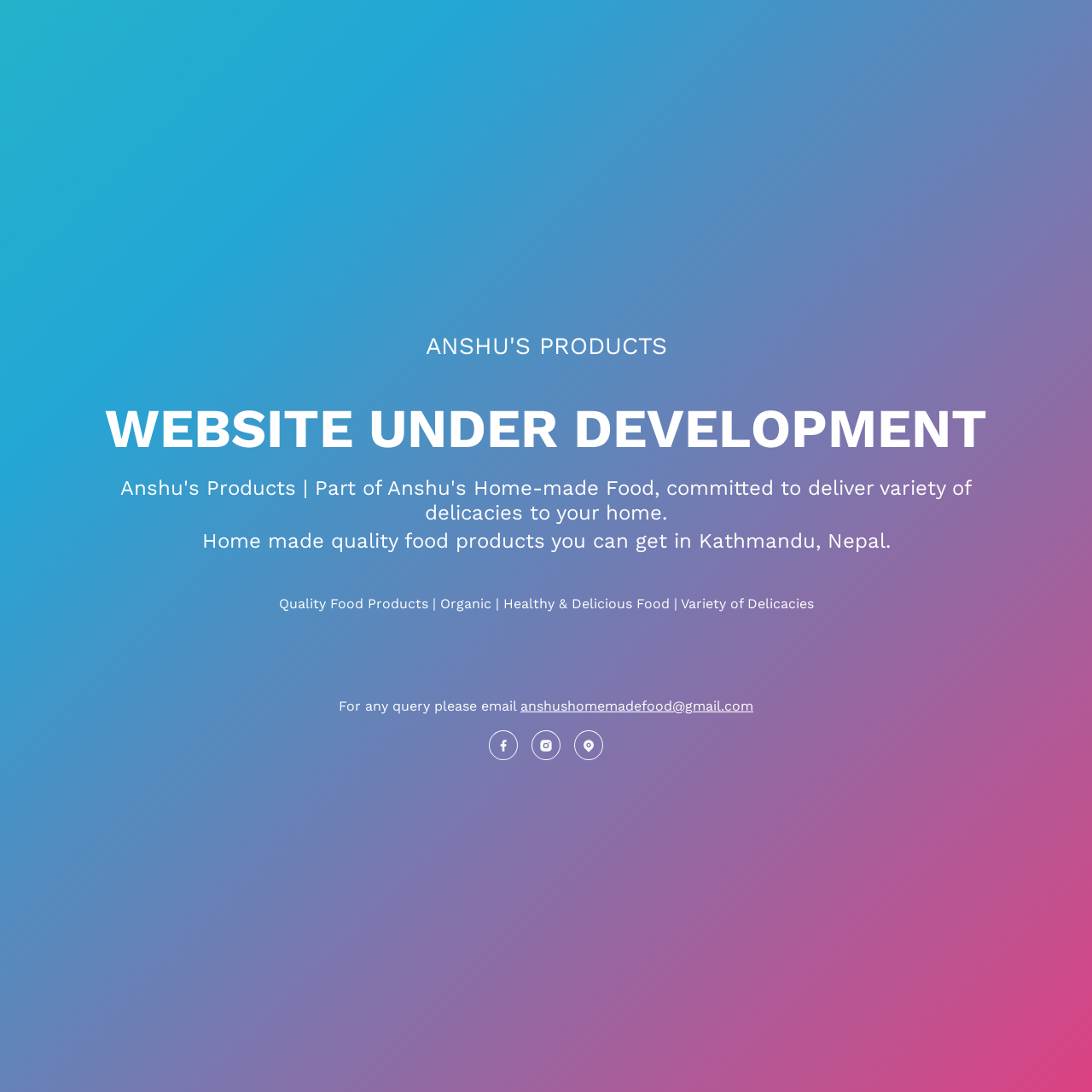Using the elements shown in the image, answer the question comprehensively: Where is Anshu's Products located?

The location of Anshu's Products is mentioned in the heading element 'Home made quality food products you can get in Kathmandu, Nepal.' which provides information about the geographical location of the business.